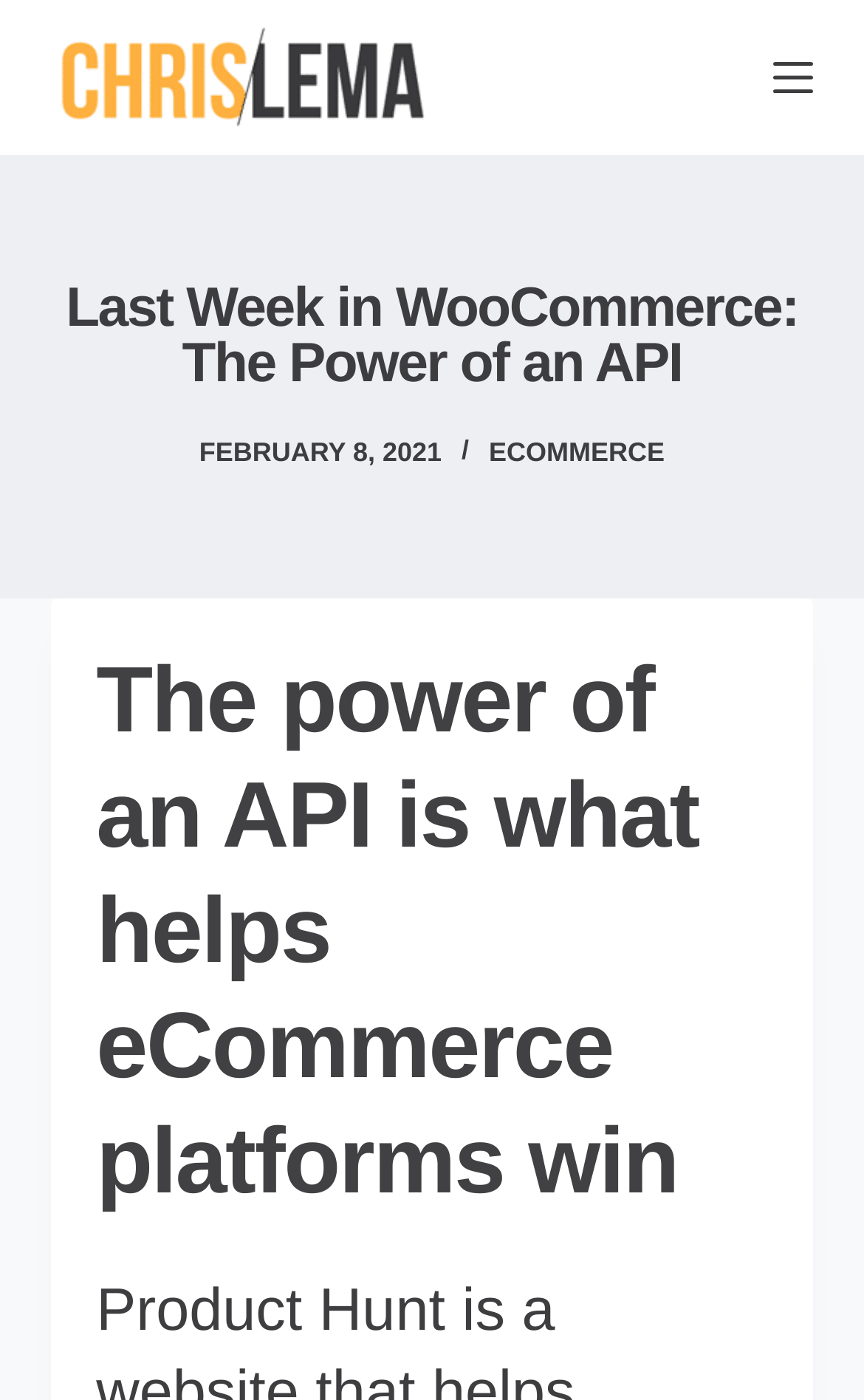When was this article published? Based on the image, give a response in one word or a short phrase.

FEBRUARY 8, 2021